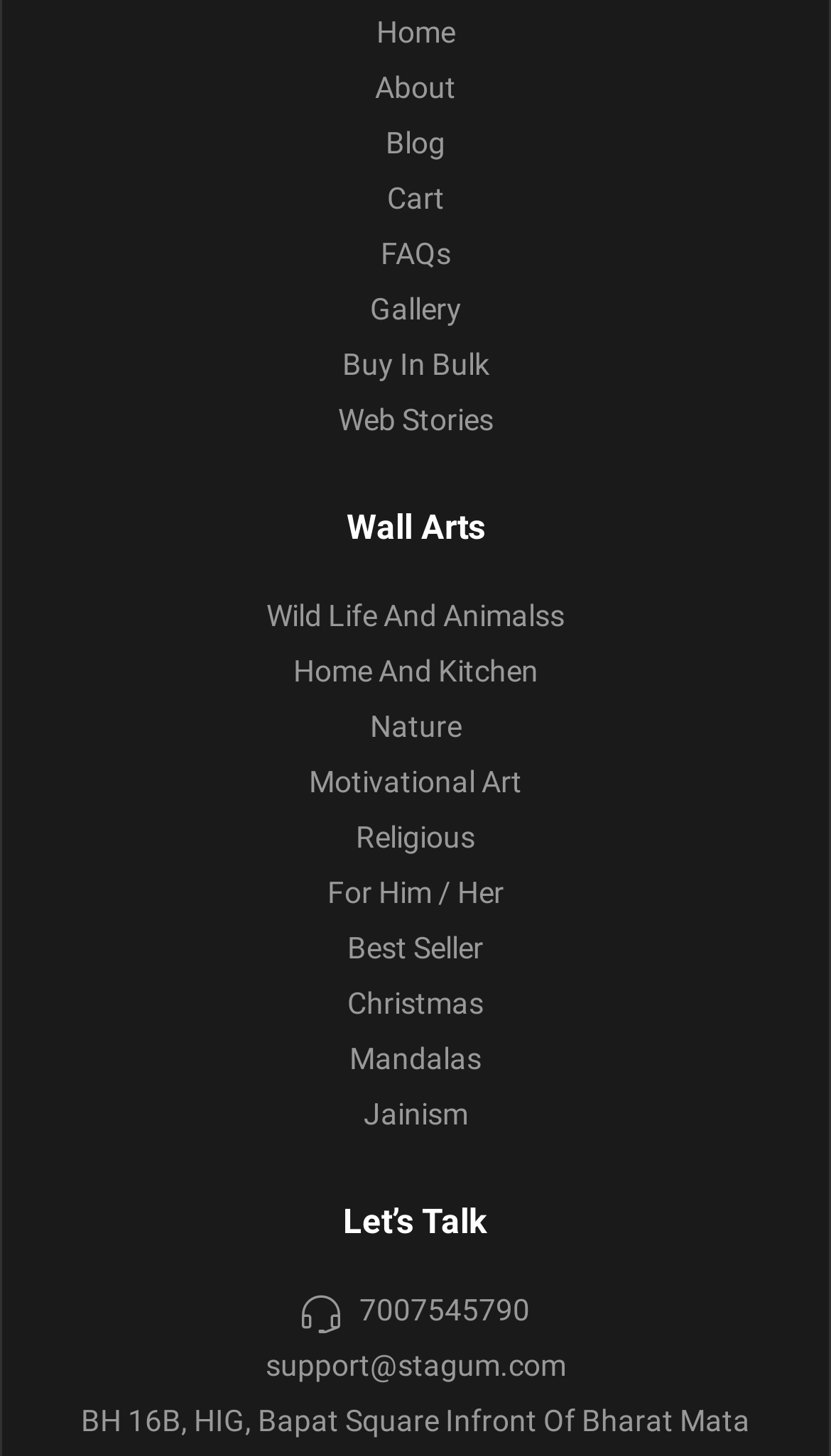How many categories of wall arts are available on the webpage?
Please look at the screenshot and answer in one word or a short phrase.

12